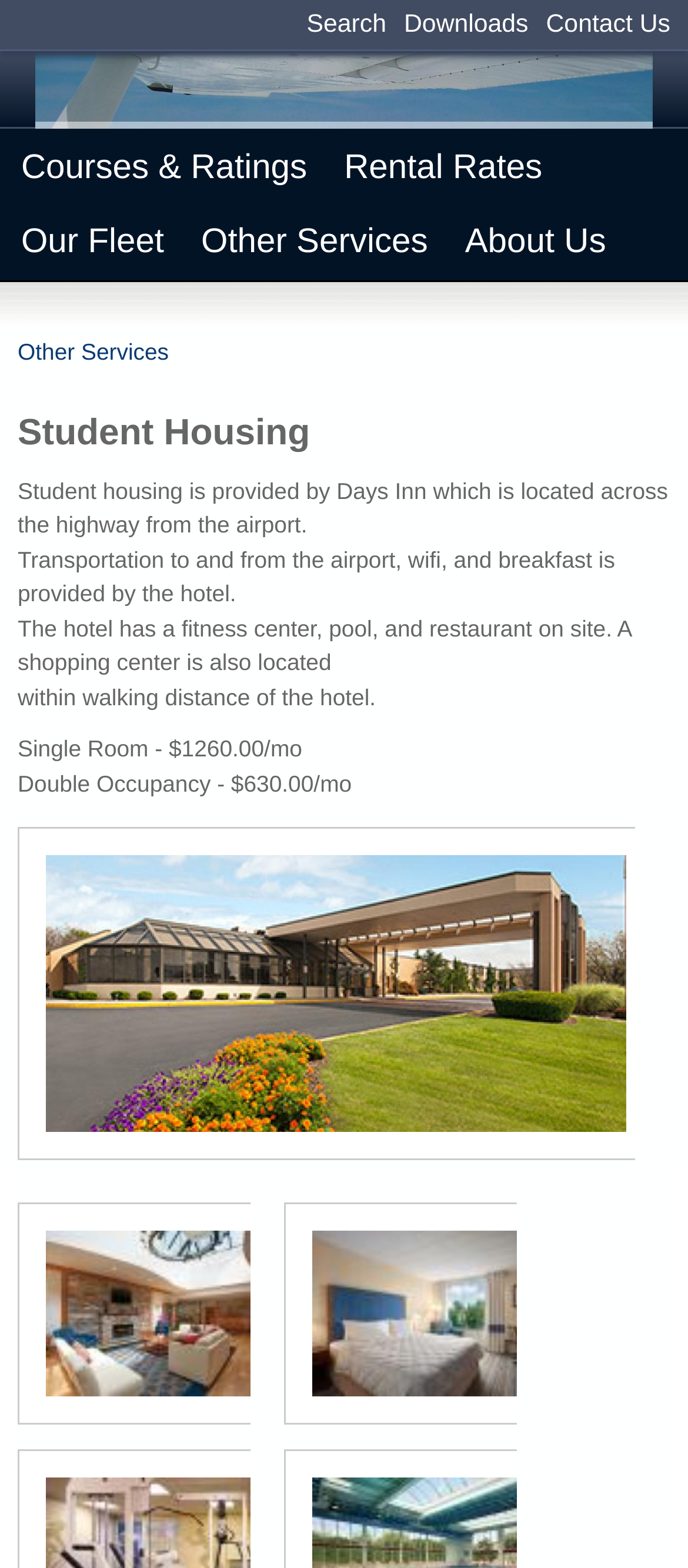Identify the bounding box coordinates for the element that needs to be clicked to fulfill this instruction: "View Courses & Ratings". Provide the coordinates in the format of four float numbers between 0 and 1: [left, top, right, bottom].

[0.005, 0.085, 0.472, 0.132]